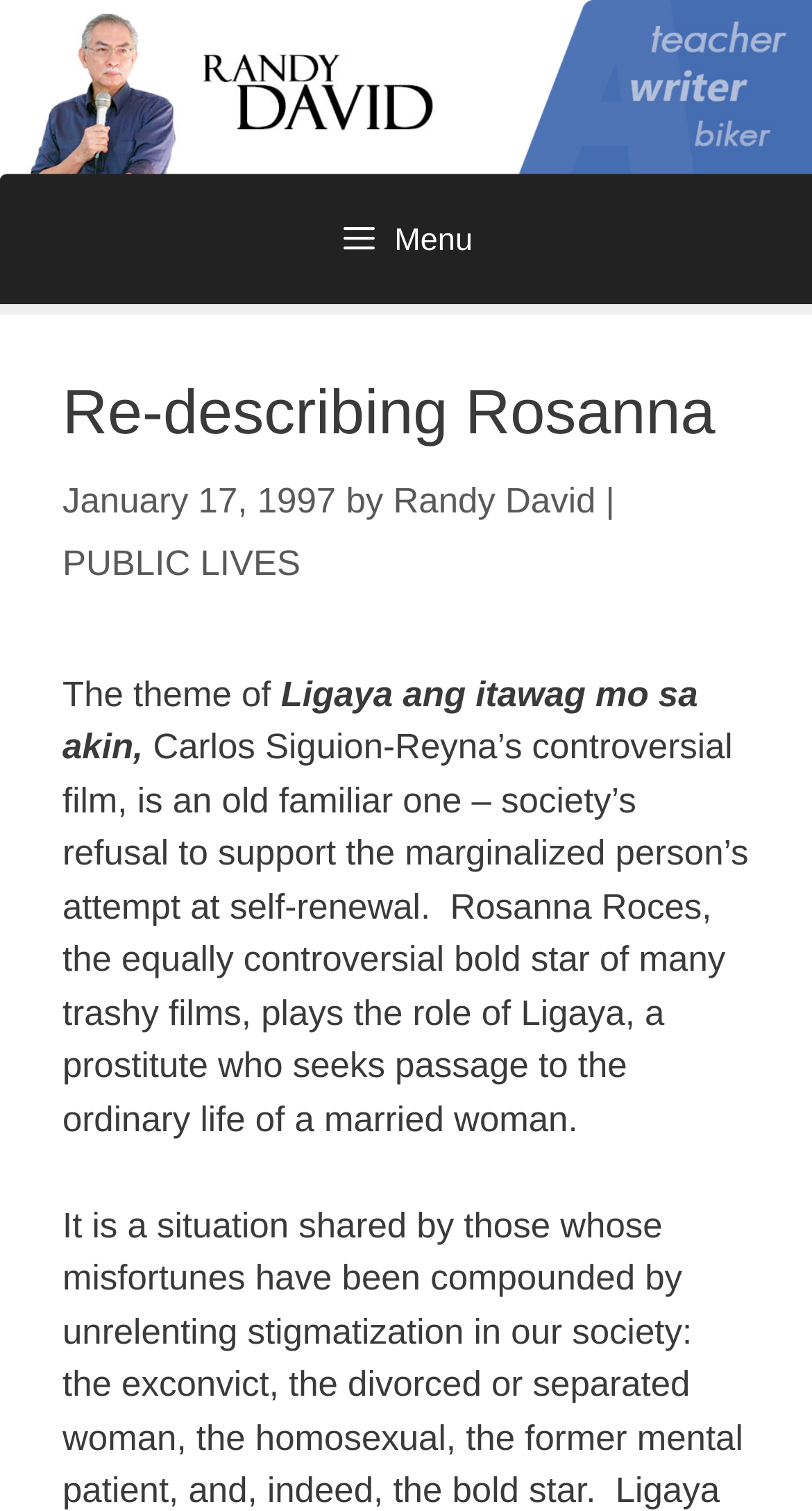What is the theme of the film?
Please provide a comprehensive answer to the question based on the webpage screenshot.

The theme of the film can be determined by reading the article, which states that the theme is 'society's refusal to support the marginalized person's attempt at self-renewal'.